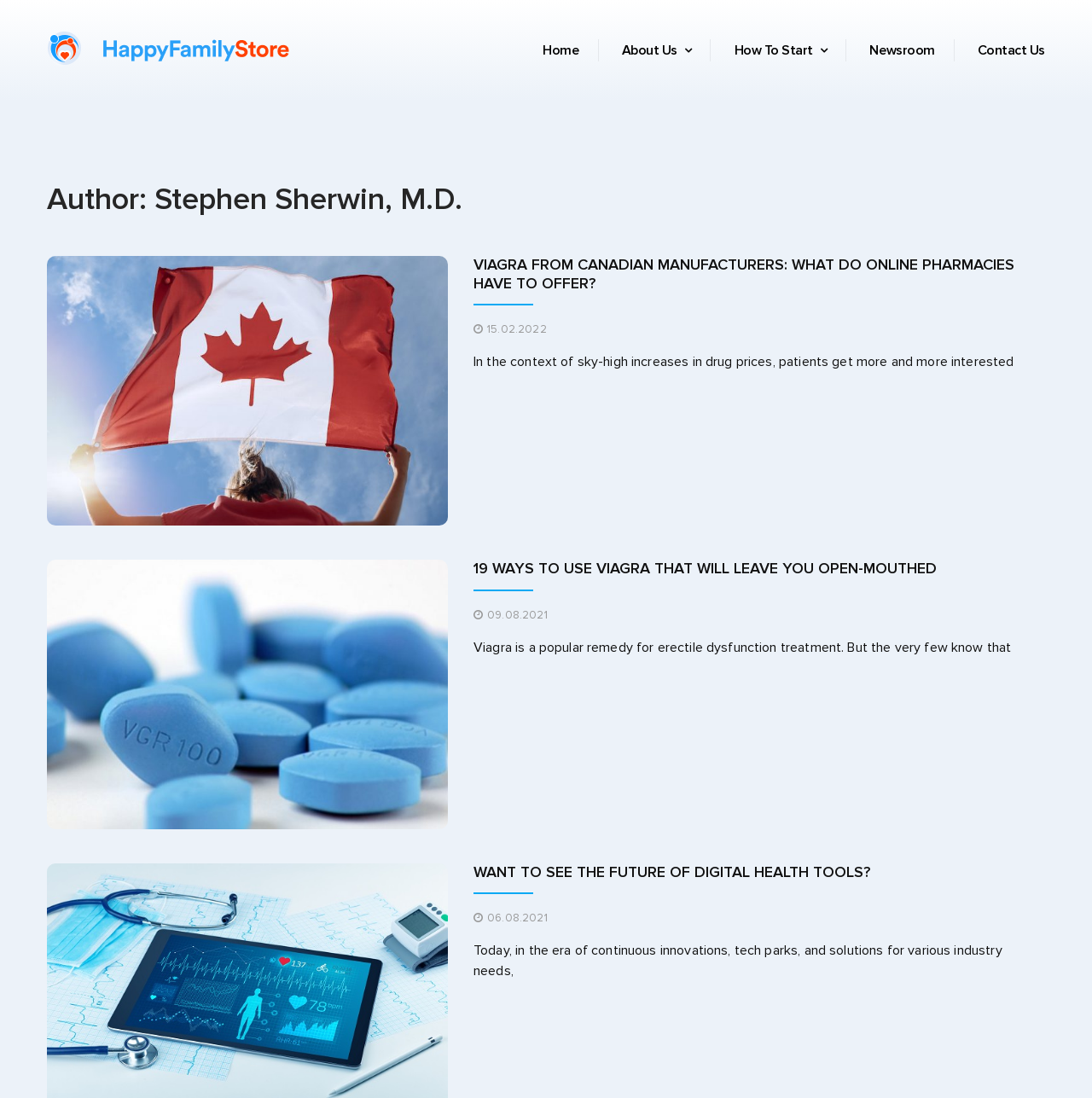How many articles are displayed on this webpage?
Please provide a single word or phrase as your answer based on the screenshot.

2